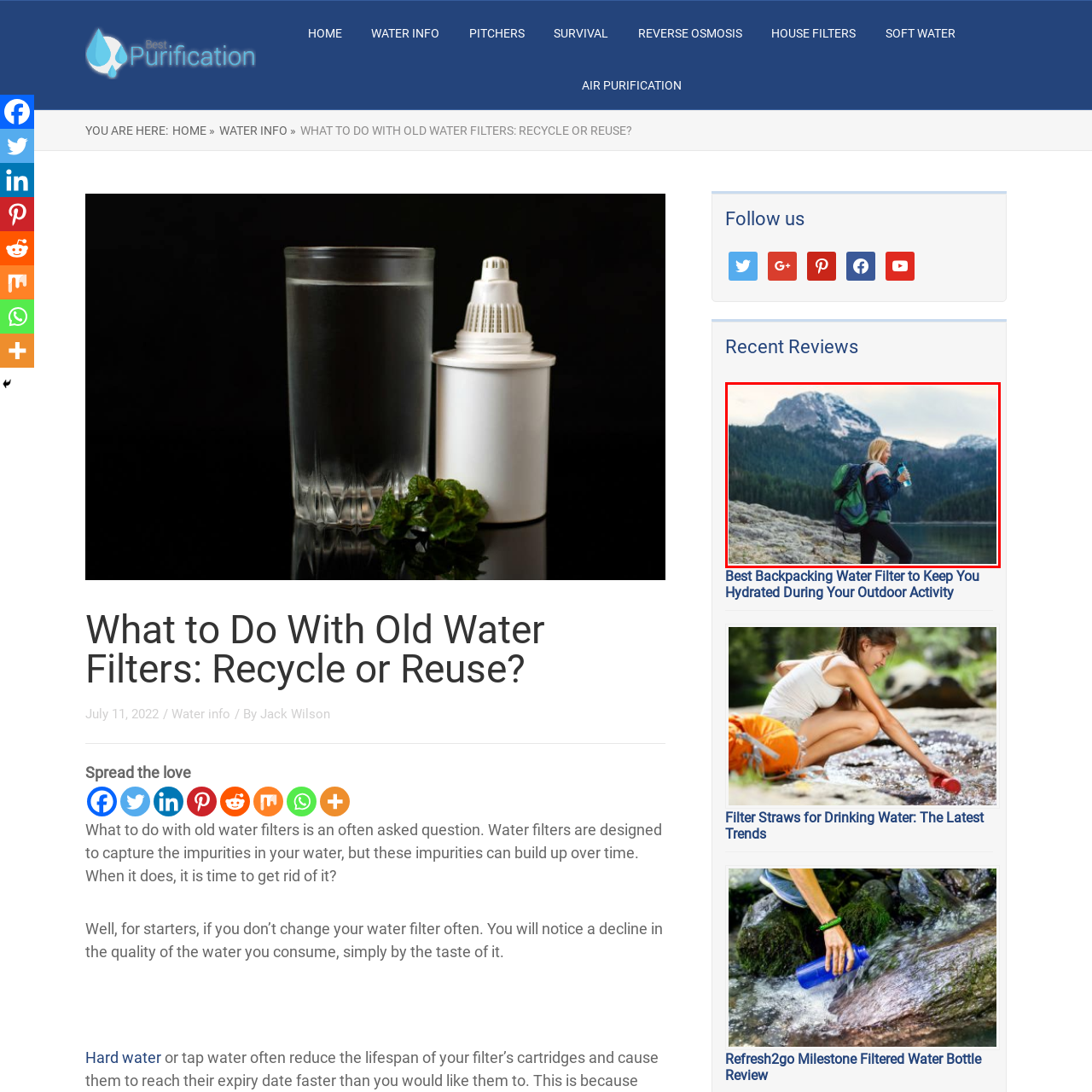Analyze the image encased in the red boundary, What is the color of the woman's backpack?
 Respond using a single word or phrase.

Green